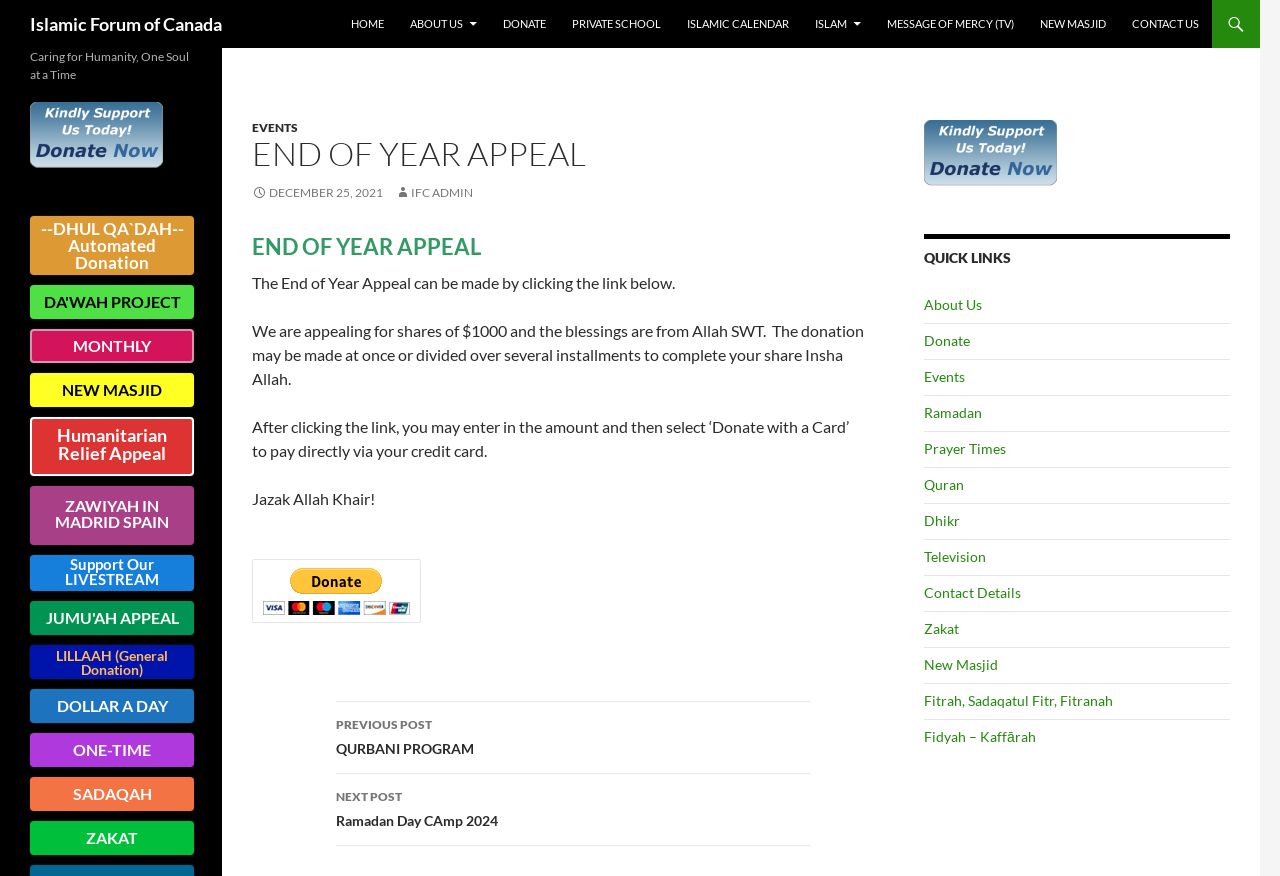What is the 'Post navigation' section for?
Use the image to give a comprehensive and detailed response to the question.

The 'Post navigation' section is located at the bottom of the webpage and contains links to the previous and next post, suggesting that it is used to navigate to other posts on the website.